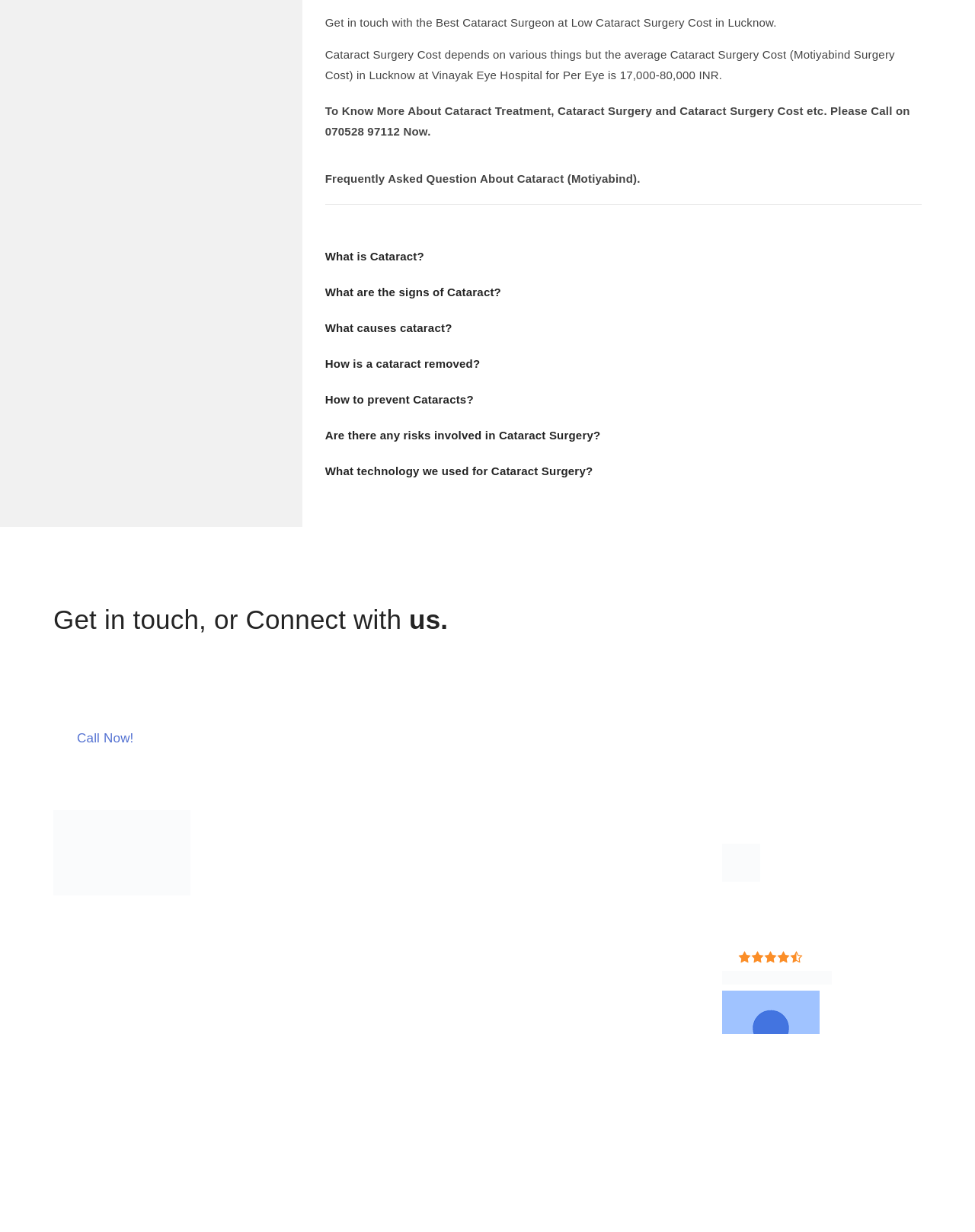Give a short answer using one word or phrase for the question:
What are the services provided by Vinayak Eye Hospital?

Cataract Surgery, Lasik Surgery, ICL Surgery, etc.